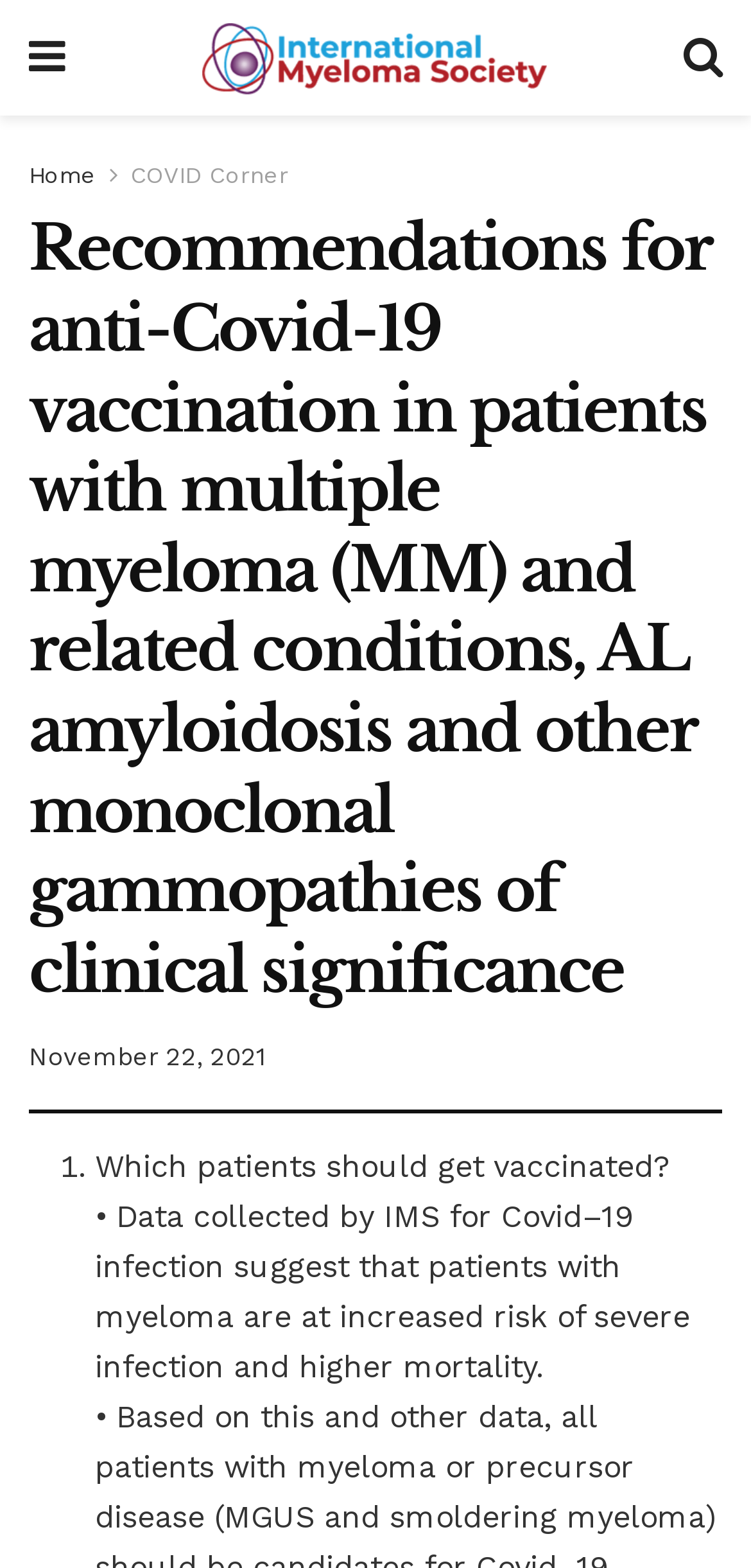What organization is providing recommendations?
Examine the image closely and answer the question with as much detail as possible.

The answer can be found by looking at the top-left corner of the webpage, where the logo and name of the organization 'International Myeloma Society' is displayed.